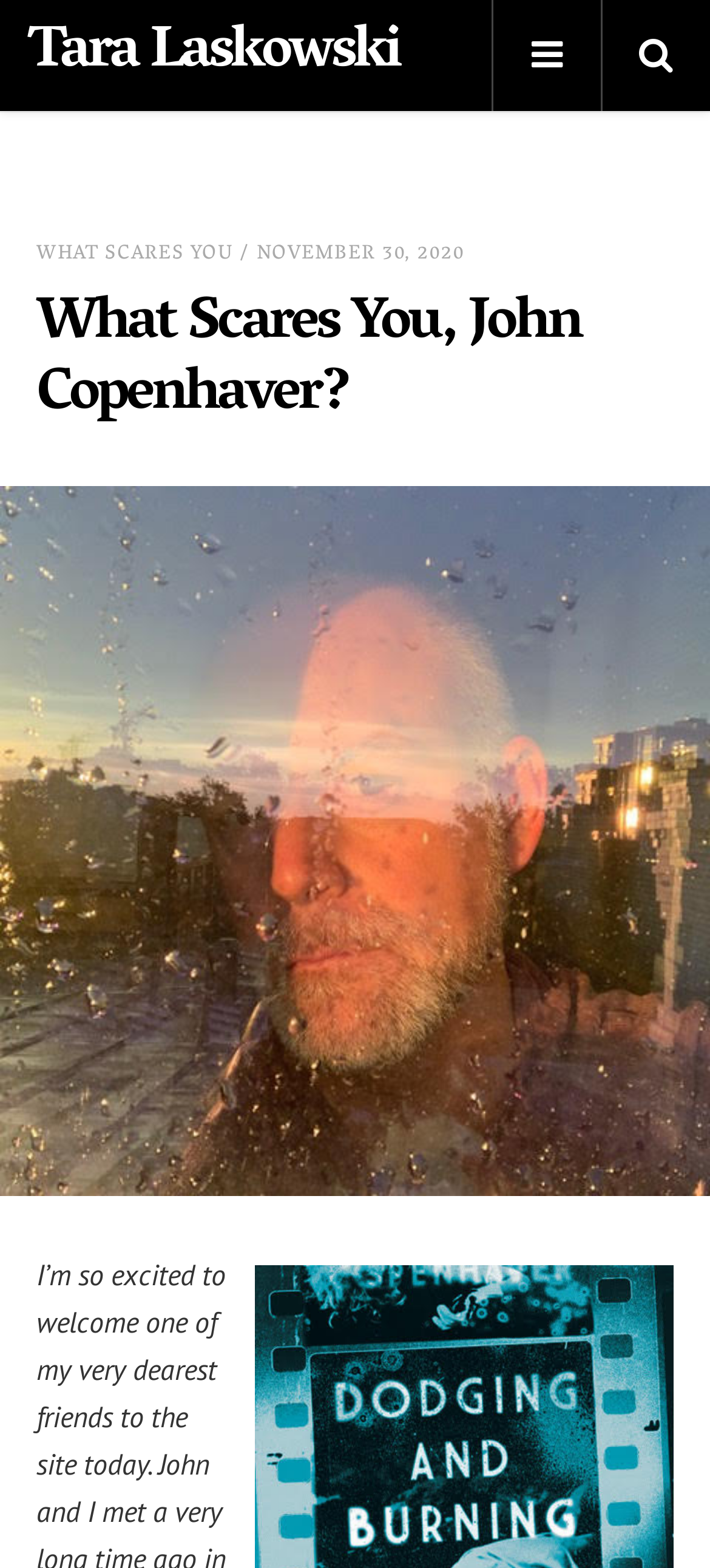Given the element description Tara Laskowski, specify the bounding box coordinates of the corresponding UI element in the format (top-left x, top-left y, bottom-right x, bottom-right y). All values must be between 0 and 1.

[0.026, 0.0, 0.575, 0.07]